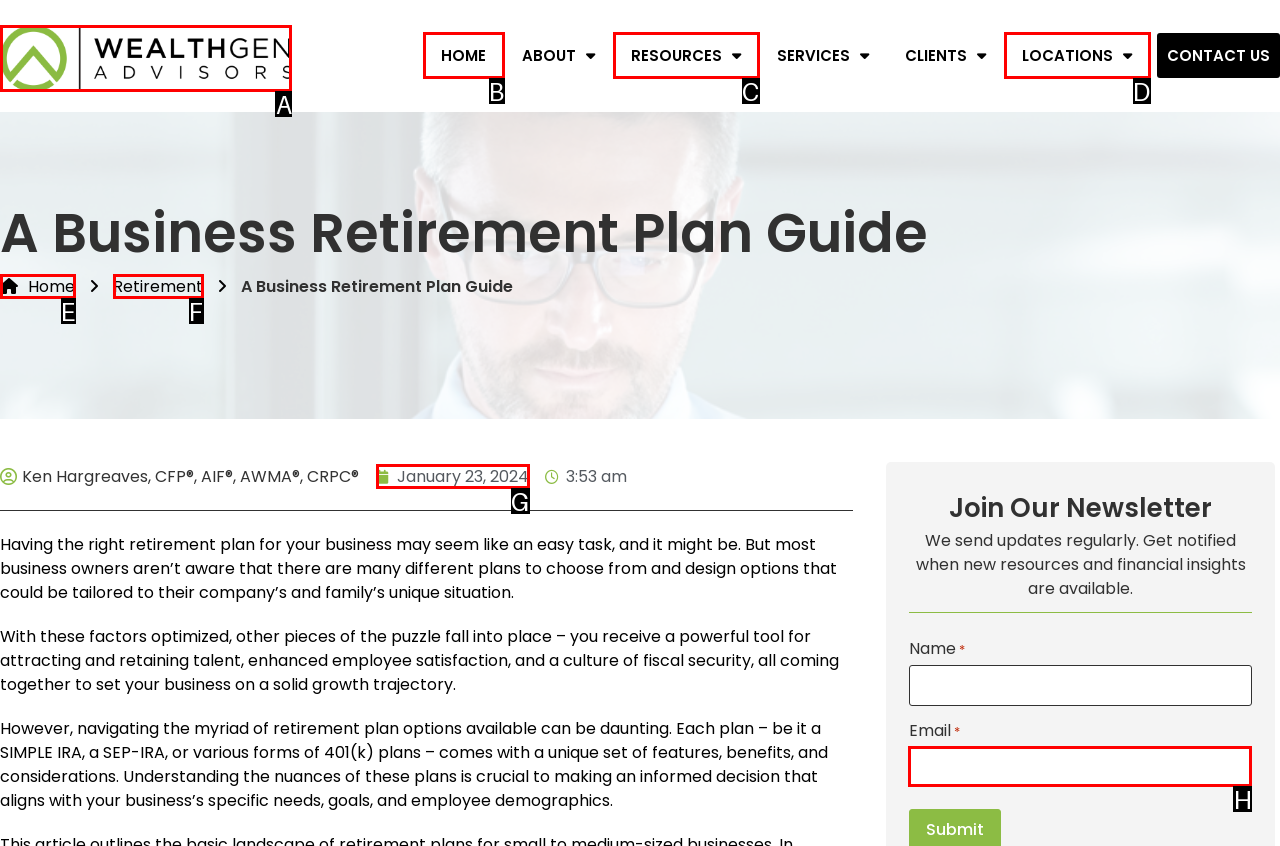Identify the correct letter of the UI element to click for this task: Subscribe to the newsletter with your email
Respond with the letter from the listed options.

H